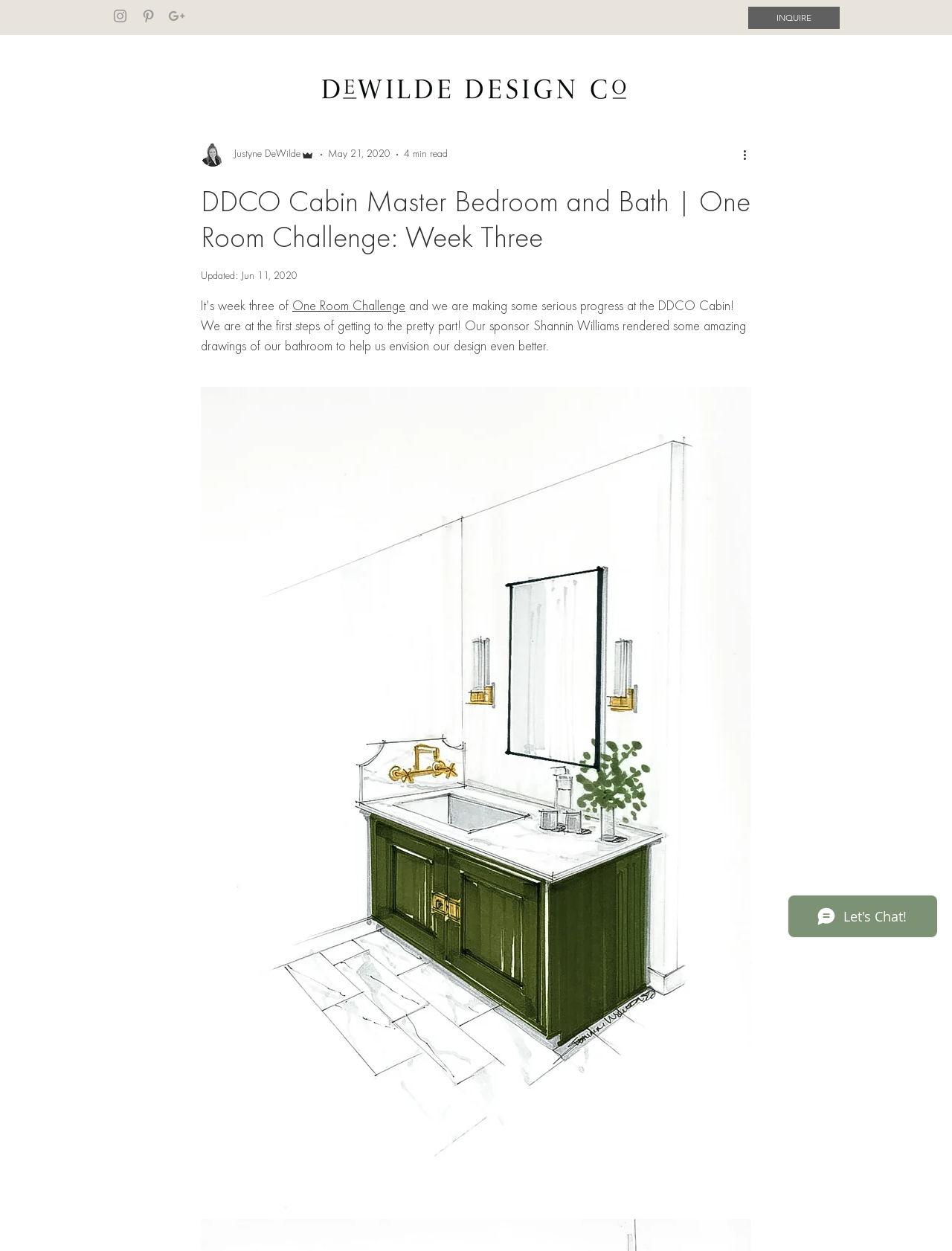Return the bounding box coordinates of the UI element that corresponds to this description: "HOW TO SOURCE PRODUCTS". The coordinates must be given as four float numbers in the range of 0 and 1, [left, top, right, bottom].

None